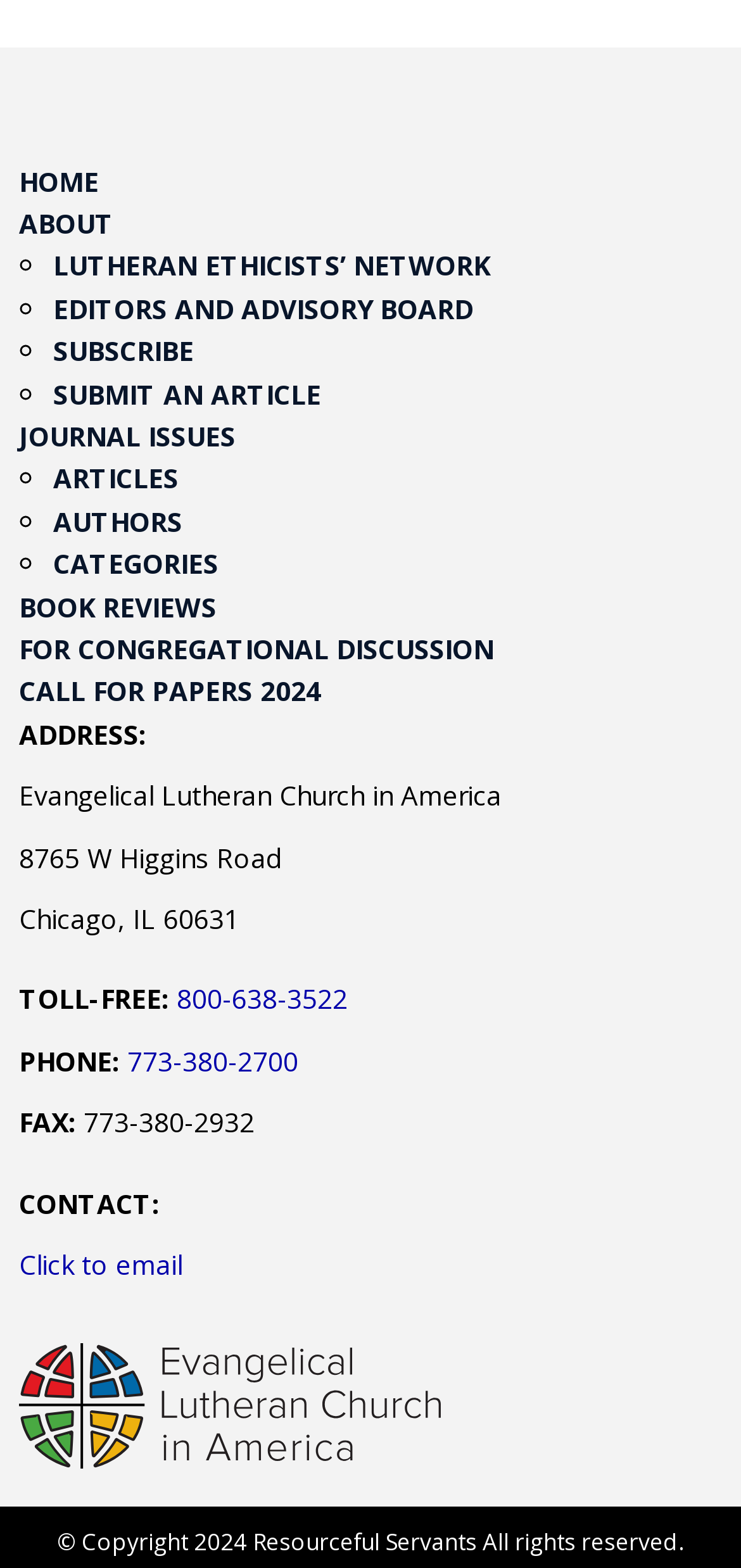Utilize the information from the image to answer the question in detail:
What is the copyright year of the webpage?

I found the copyright information at the bottom of the webpage, which states '© Copyright 2024 Resourceful Servants All rights reserved'.